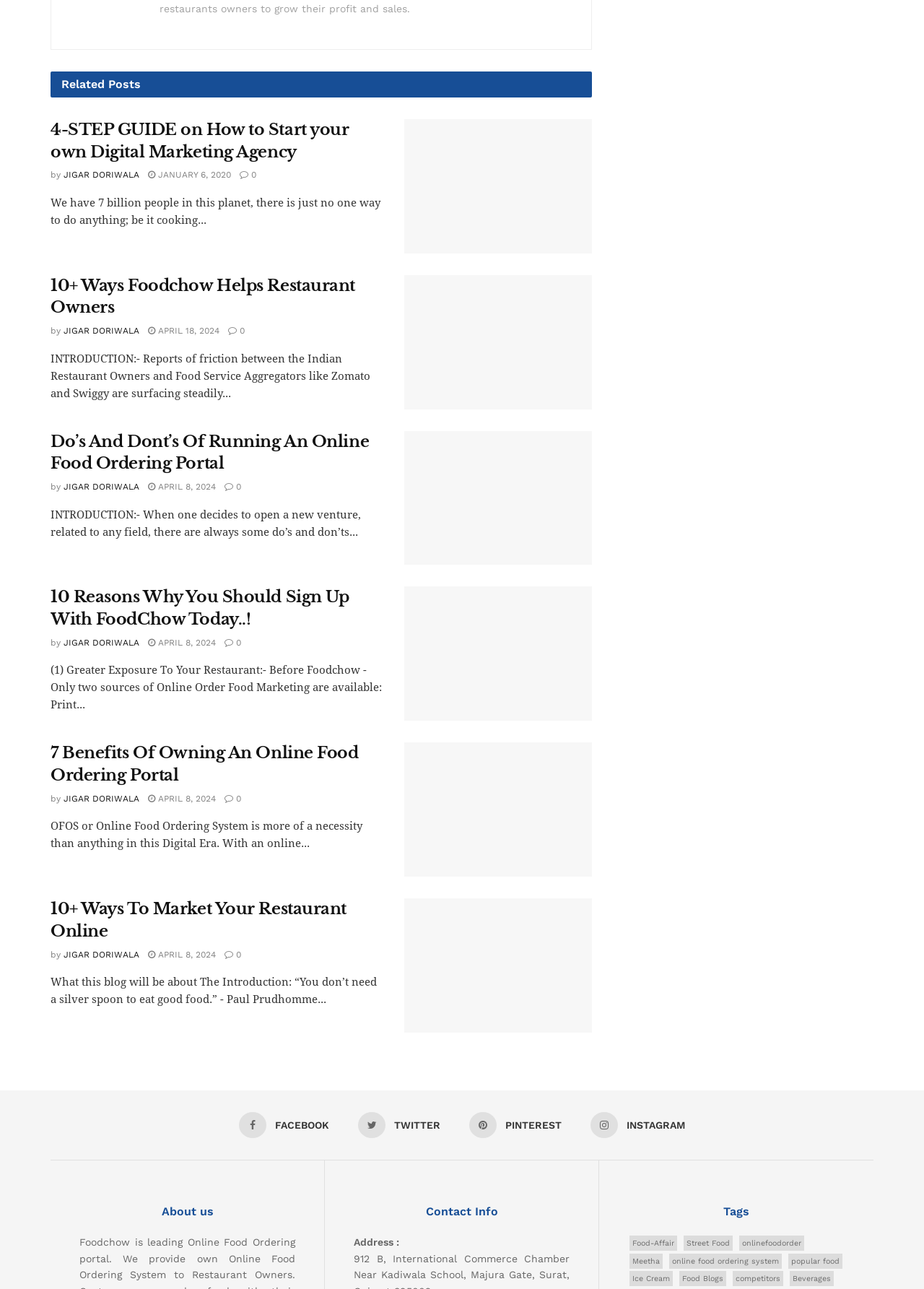What is the author of the second article?
Based on the visual content, answer with a single word or a brief phrase.

JIGAR DORIWALA